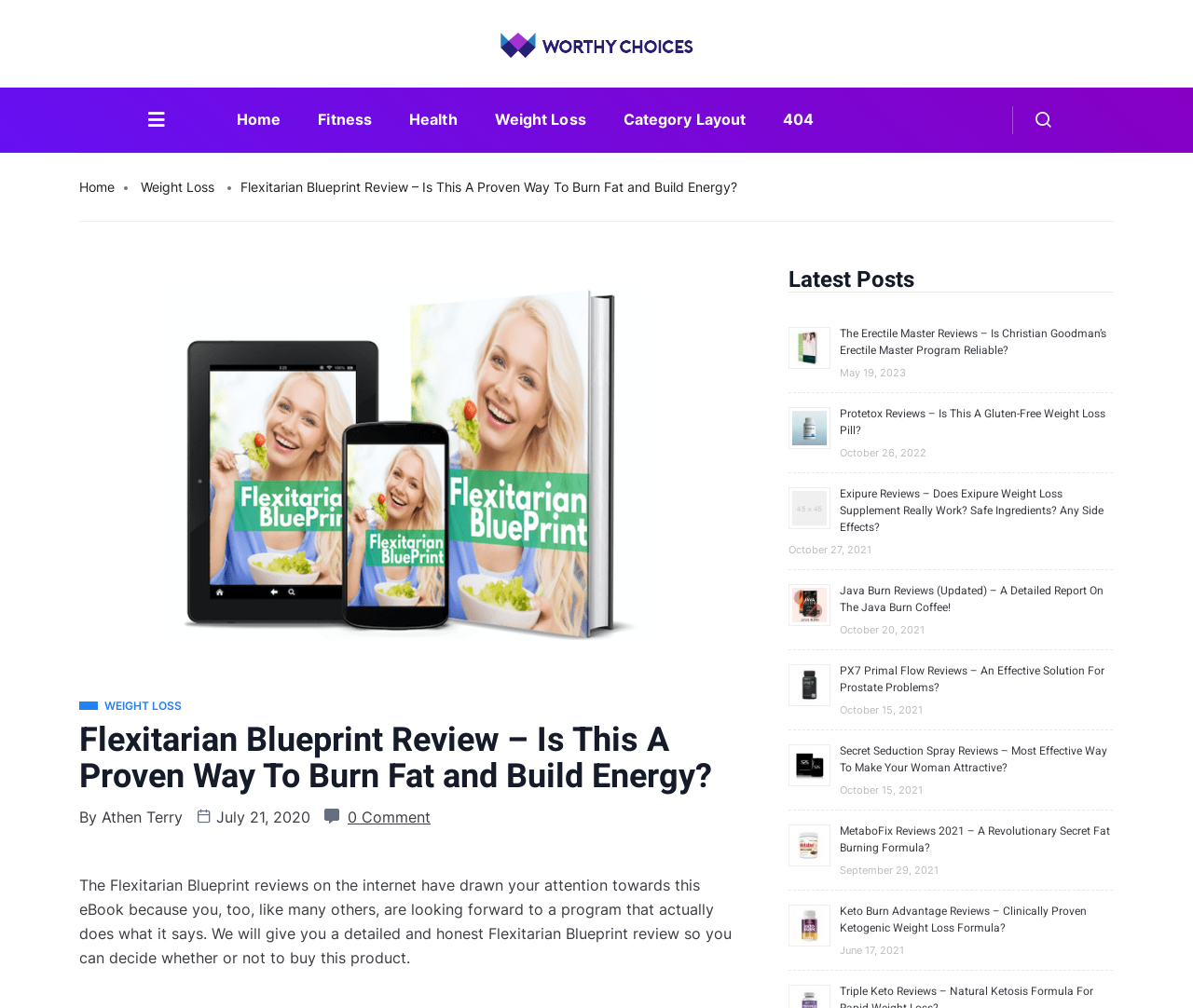Identify the coordinates of the bounding box for the element that must be clicked to accomplish the instruction: "Learn about Camping at Killbear Provincial Park".

None